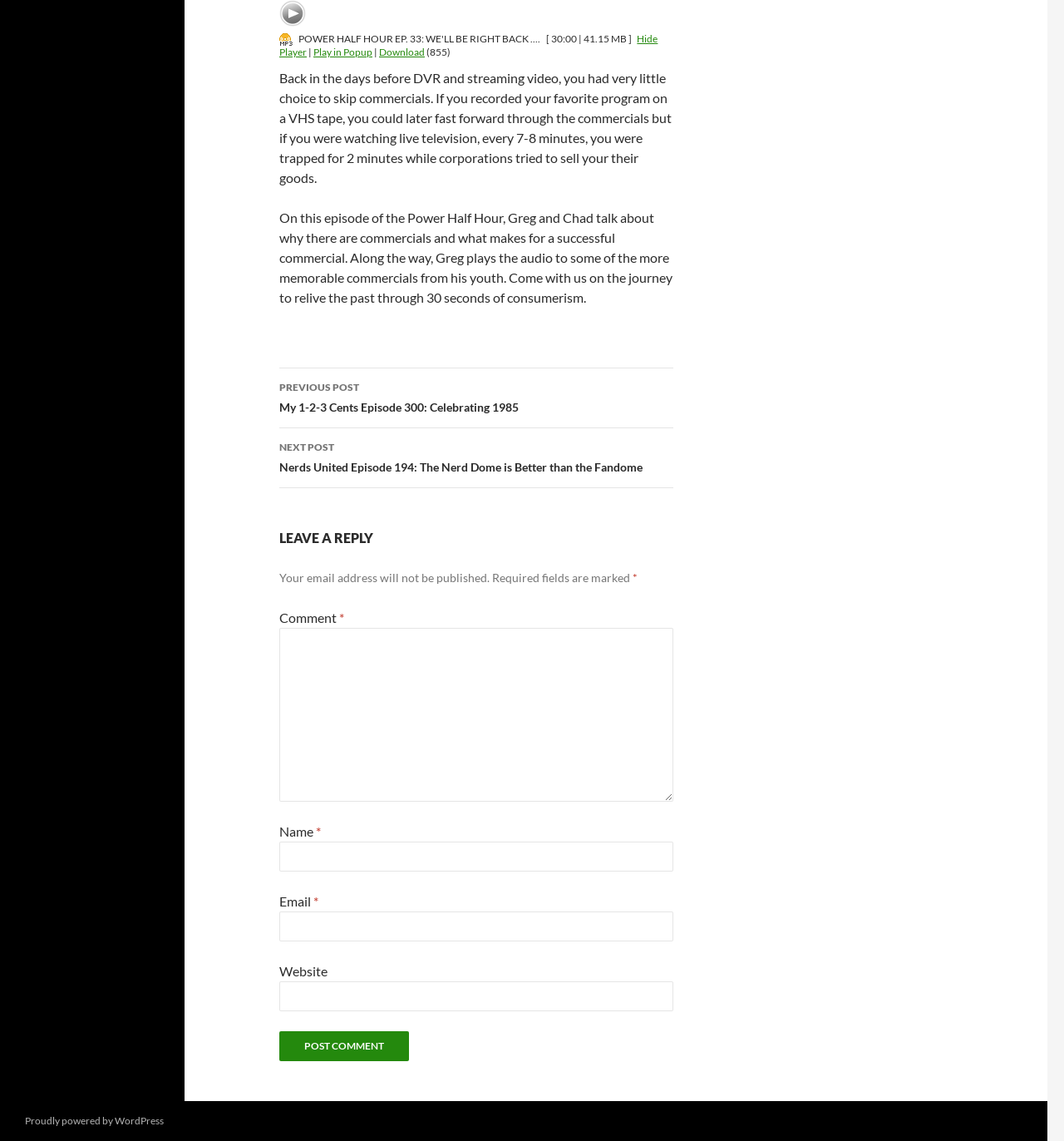Given the description "Download", provide the bounding box coordinates of the corresponding UI element.

[0.356, 0.04, 0.399, 0.051]